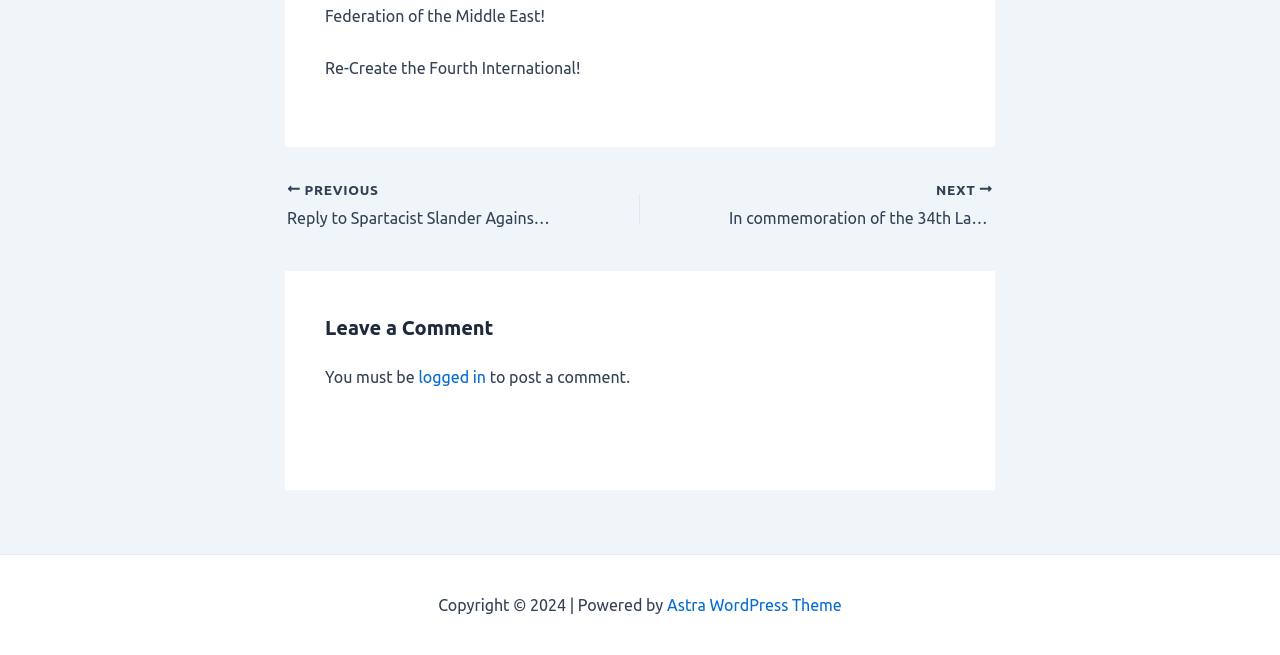Utilize the details in the image to give a detailed response to the question: What is the topic of the current post?

The topic of the current post is 'Re-Create the Fourth International!', as indicated by the heading at the top of the page.